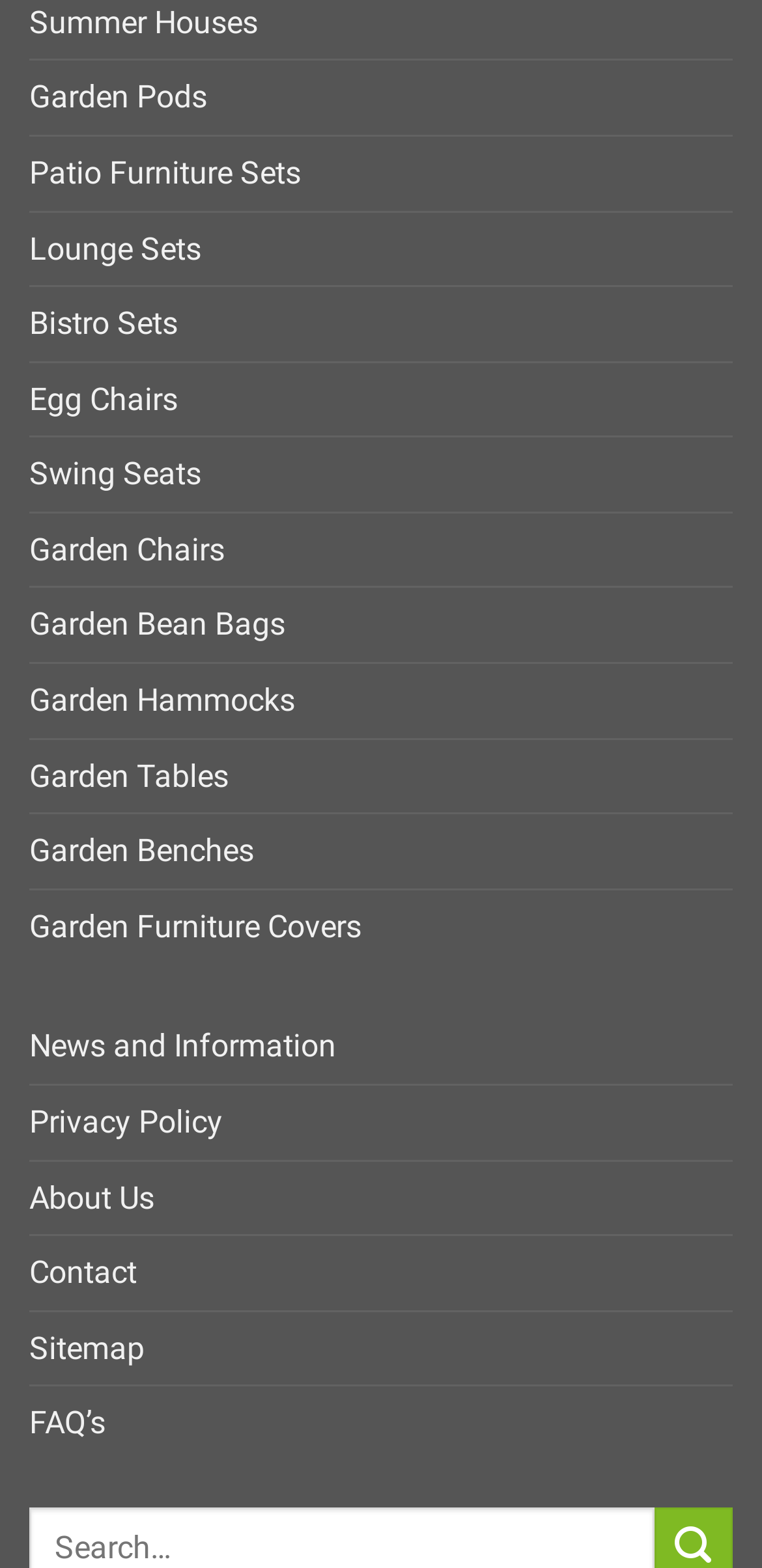How many links are there at the bottom of the page?
Please craft a detailed and exhaustive response to the question.

I counted the number of links at the bottom of the page, starting from 'News and Information' and ending at 'FAQ’s', and found 6 links.